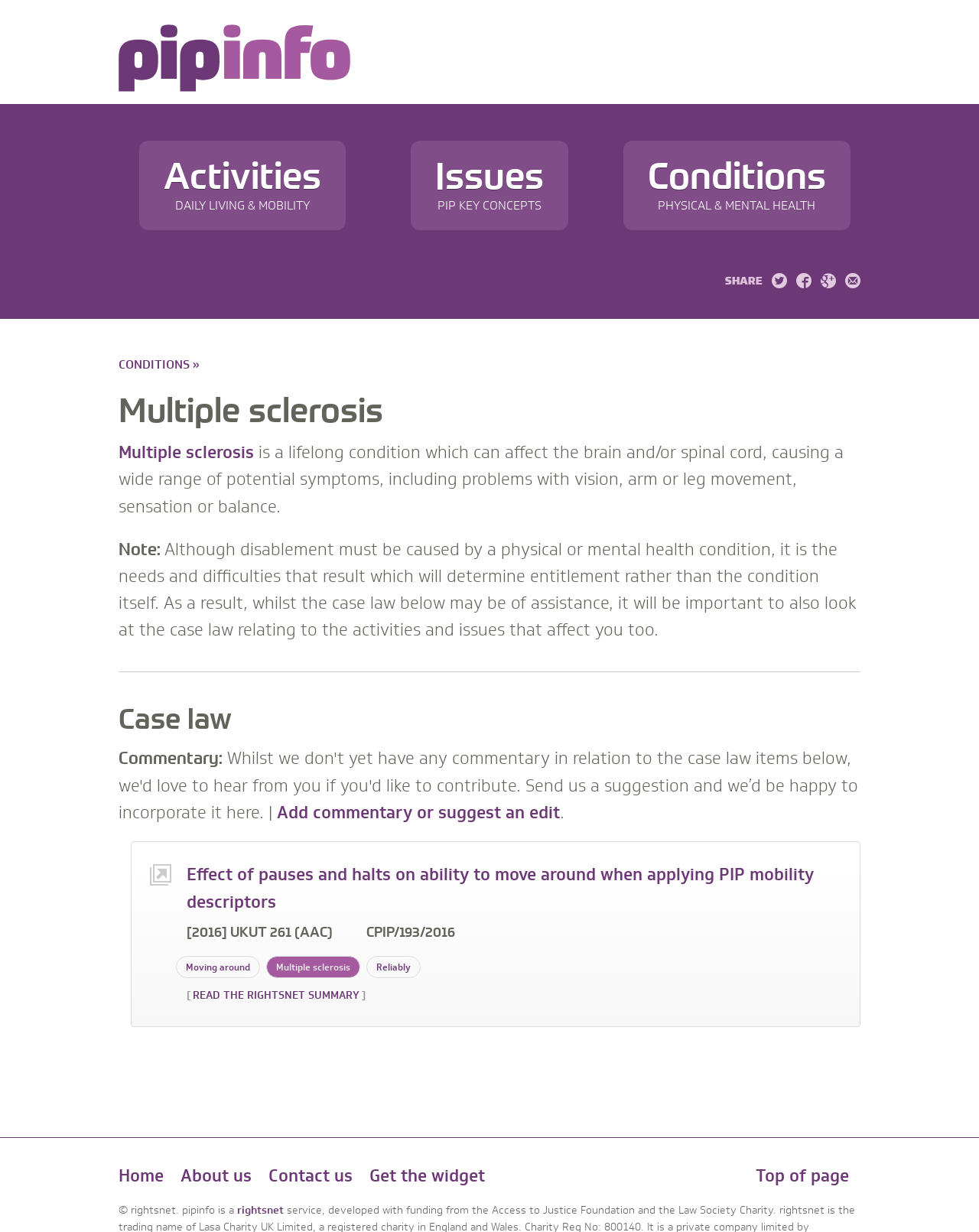Indicate the bounding box coordinates of the element that must be clicked to execute the instruction: "Click on 'Activities DAILY LIVING & MOBILITY'". The coordinates should be given as four float numbers between 0 and 1, i.e., [left, top, right, bottom].

[0.142, 0.114, 0.353, 0.187]